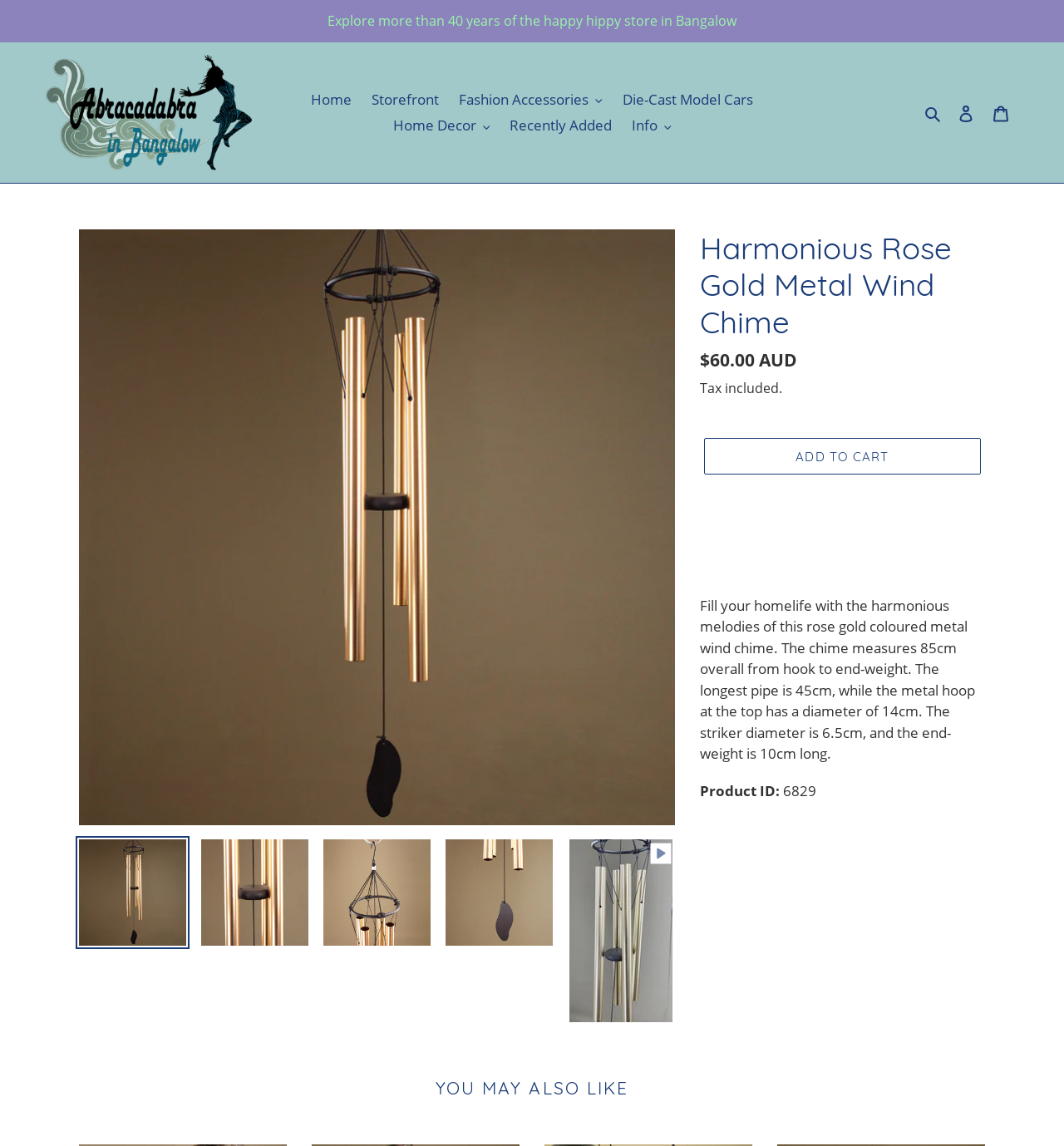Locate the UI element that matches the description Recently Added in the webpage screenshot. Return the bounding box coordinates in the format (top-left x, top-left y, bottom-right x, bottom-right y), with values ranging from 0 to 1.

[0.471, 0.098, 0.583, 0.121]